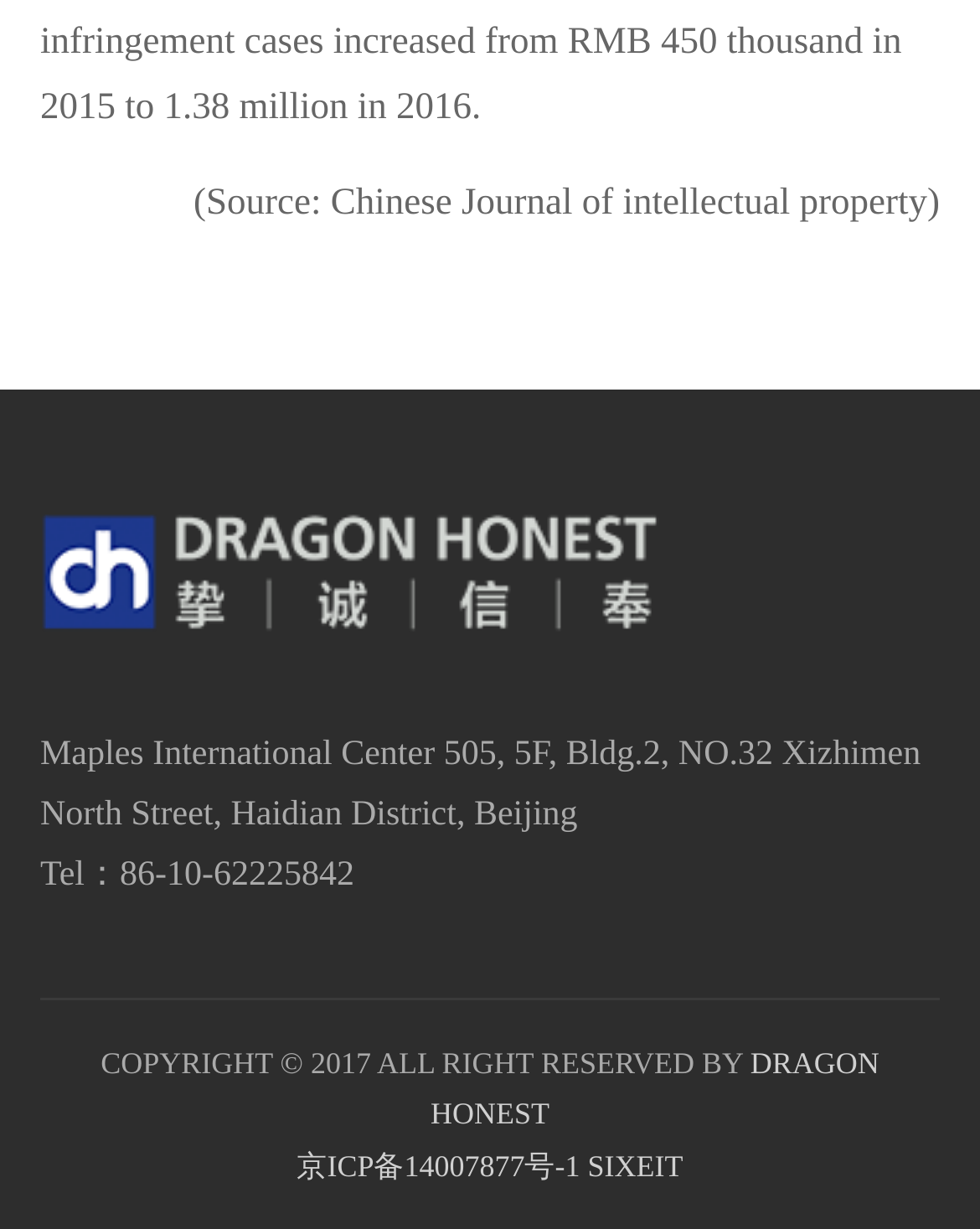What is the name of the image on the webpage?
Please provide a detailed and comprehensive answer to the question.

I found the image name by looking at the image element that contains the name, which is located at the top-left section of the webpage.